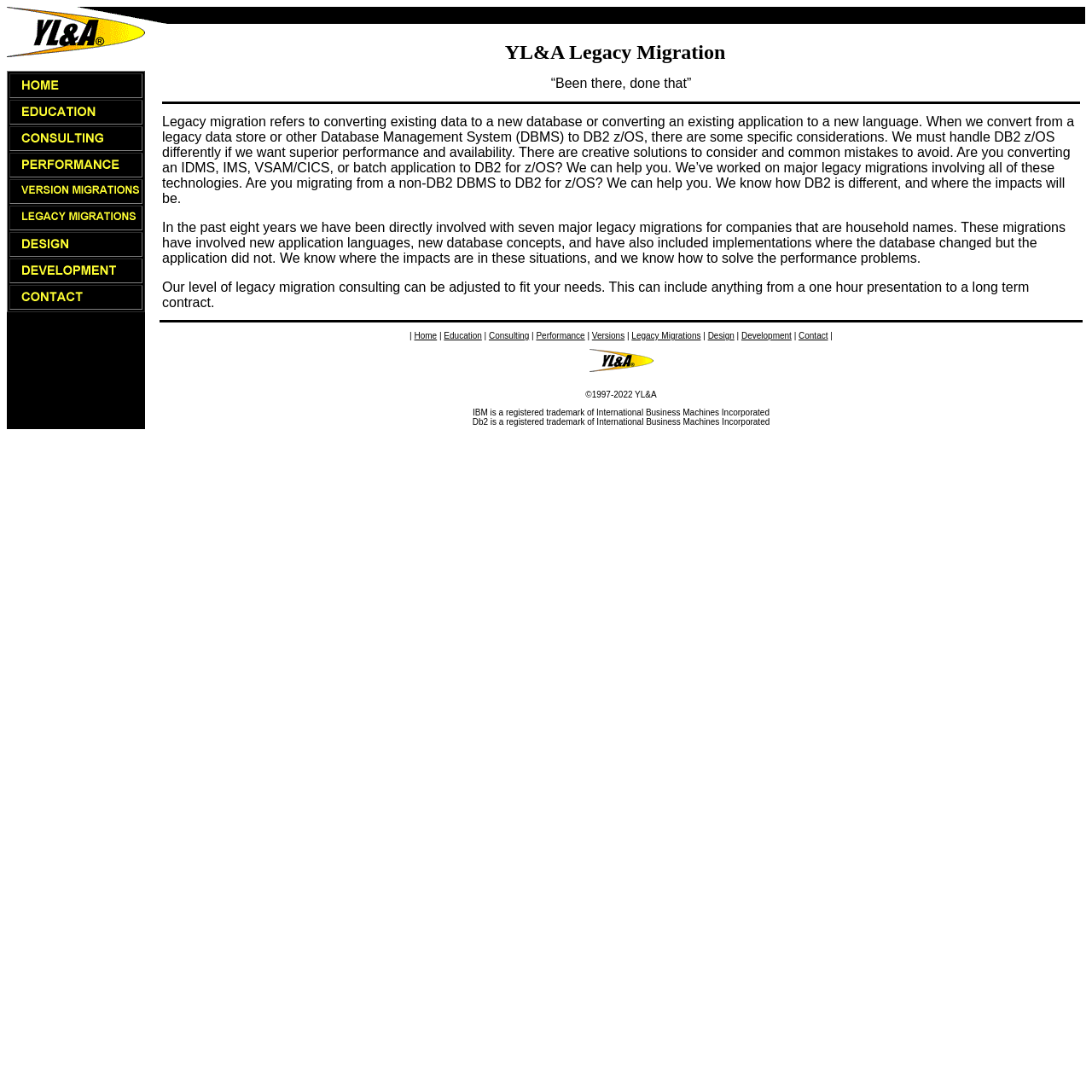Pinpoint the bounding box coordinates of the area that must be clicked to complete this instruction: "Click the link to learn about legacy migration".

[0.009, 0.067, 0.13, 0.09]